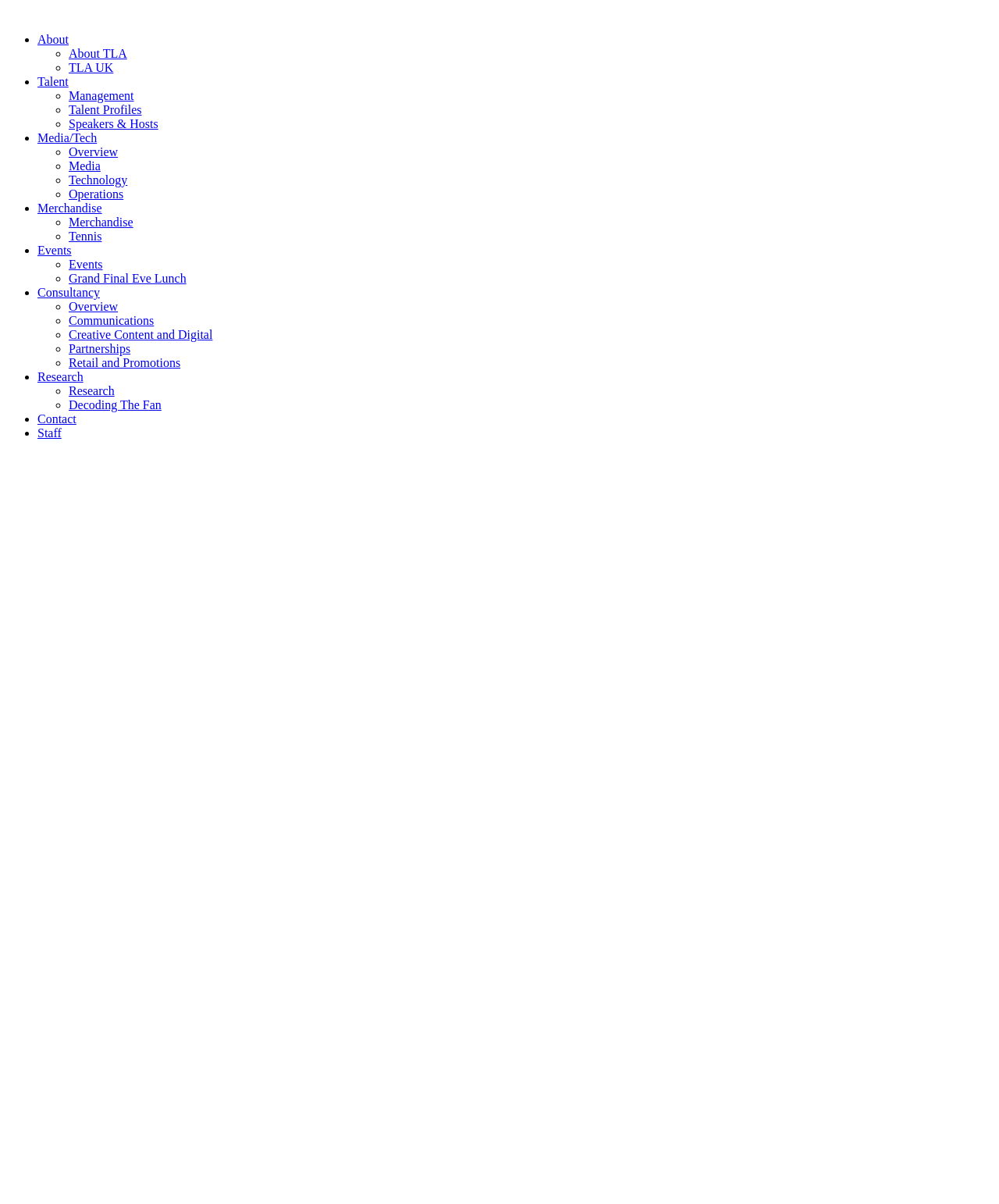Offer a meticulous description of the webpage's structure and content.

The webpage is about Danielle Laidley, a professional associated with TLA (Talent, Lifestyle, and Athletics). The page has a prominent link at the top left corner, accompanied by a small image. Below this, there is a list of links organized into categories, each preceded by a bullet point or a circular marker.

The first category has links to "About", "About TLA", and "TLA UK". The second category is related to talent, with links to "Management", "Talent Profiles", and "Speakers & Hosts". The third category is focused on media and technology, with links to "Overview", "Media", "Technology", and "Operations".

The fourth category is about merchandise, with links to "Merchandise" and "Tennis". The fifth category is related to events, with links to "Events" and "Grand Final Eve Lunch". The sixth category is about consultancy, with links to "Overview", "Communications", "Creative Content and Digital", "Partnerships", and "Retail and Promotions".

The seventh category is about research, with links to "Research" and "Decoding The Fan". The last two categories have links to "Contact" and "Staff", respectively. Overall, the webpage appears to be a portal for accessing various aspects of Danielle Laidley's professional life and services offered by TLA.